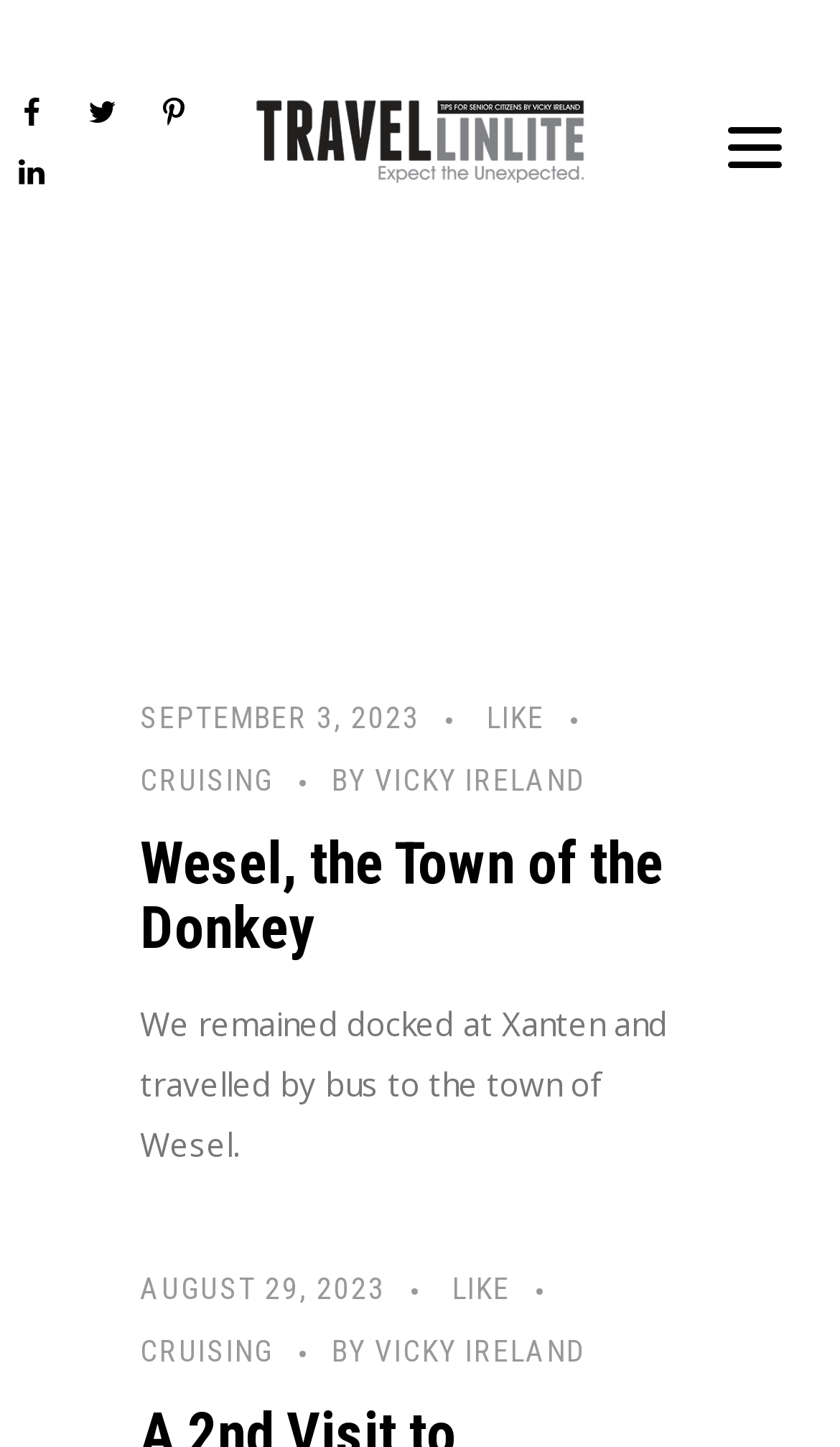What is the category of the article 'Wesel, the Town of the Donkey'?
Examine the webpage screenshot and provide an in-depth answer to the question.

The category of the article 'Wesel, the Town of the Donkey' can be found as a link 'CRUISING' below the article title.